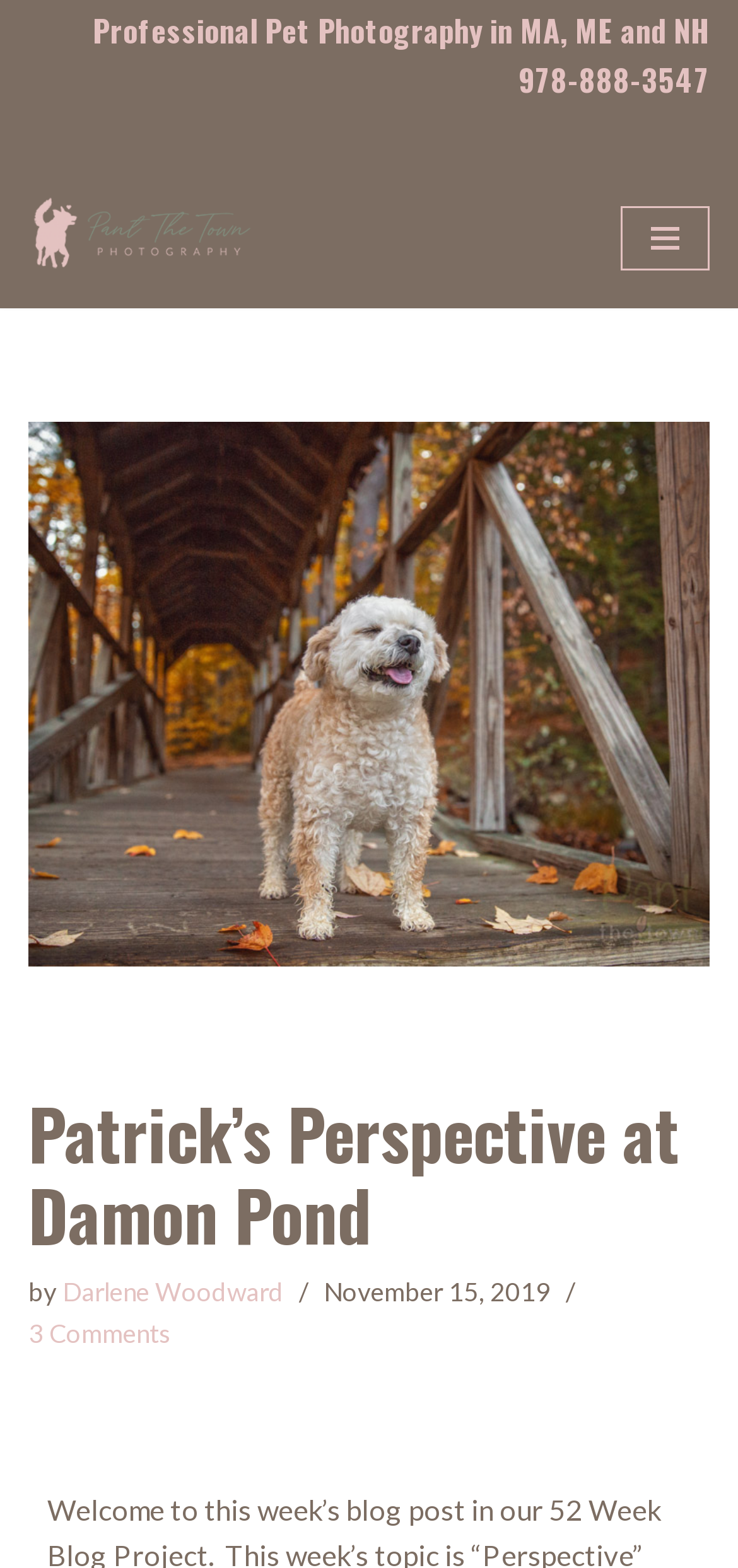Look at the image and give a detailed response to the following question: What is the date of this post?

I looked at the section below the main image and found a time element with the text 'November 15, 2019', which indicates the date of this post.